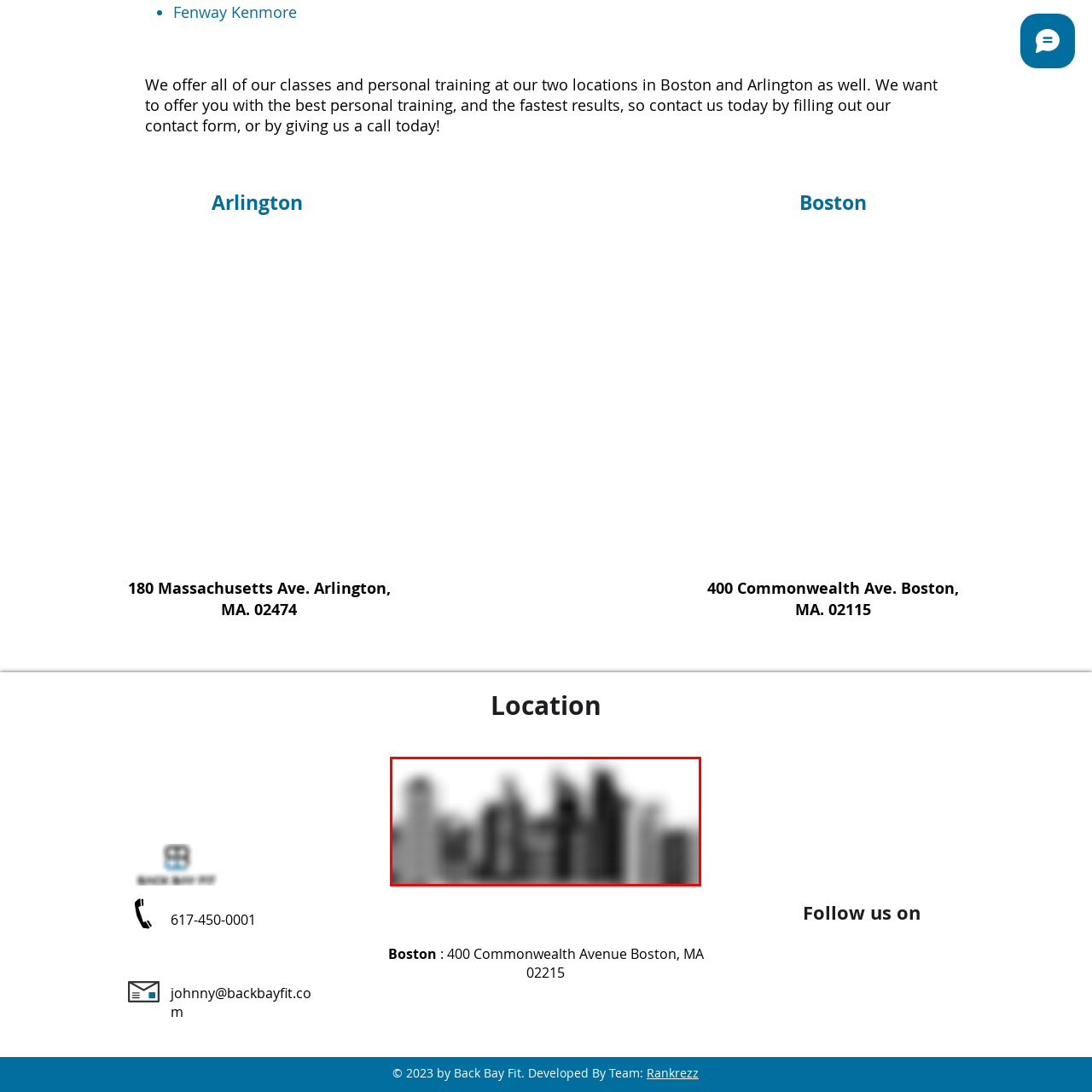Explain in detail what is depicted in the image enclosed by the red boundary.

The image features a blurred black-and-white skyline of a city, likely representing a metropolitan area. In the context of its placement, it suggests a backdrop for a fitness brand named "Back Bay Fit," which focuses on personal training services. This visual encapsulates the urban environment where the company operates, potentially highlighting the locations in Boston and Arlington mentioned in surrounding text. The image conveys a sense of community and fitness amidst a vibrant city life.